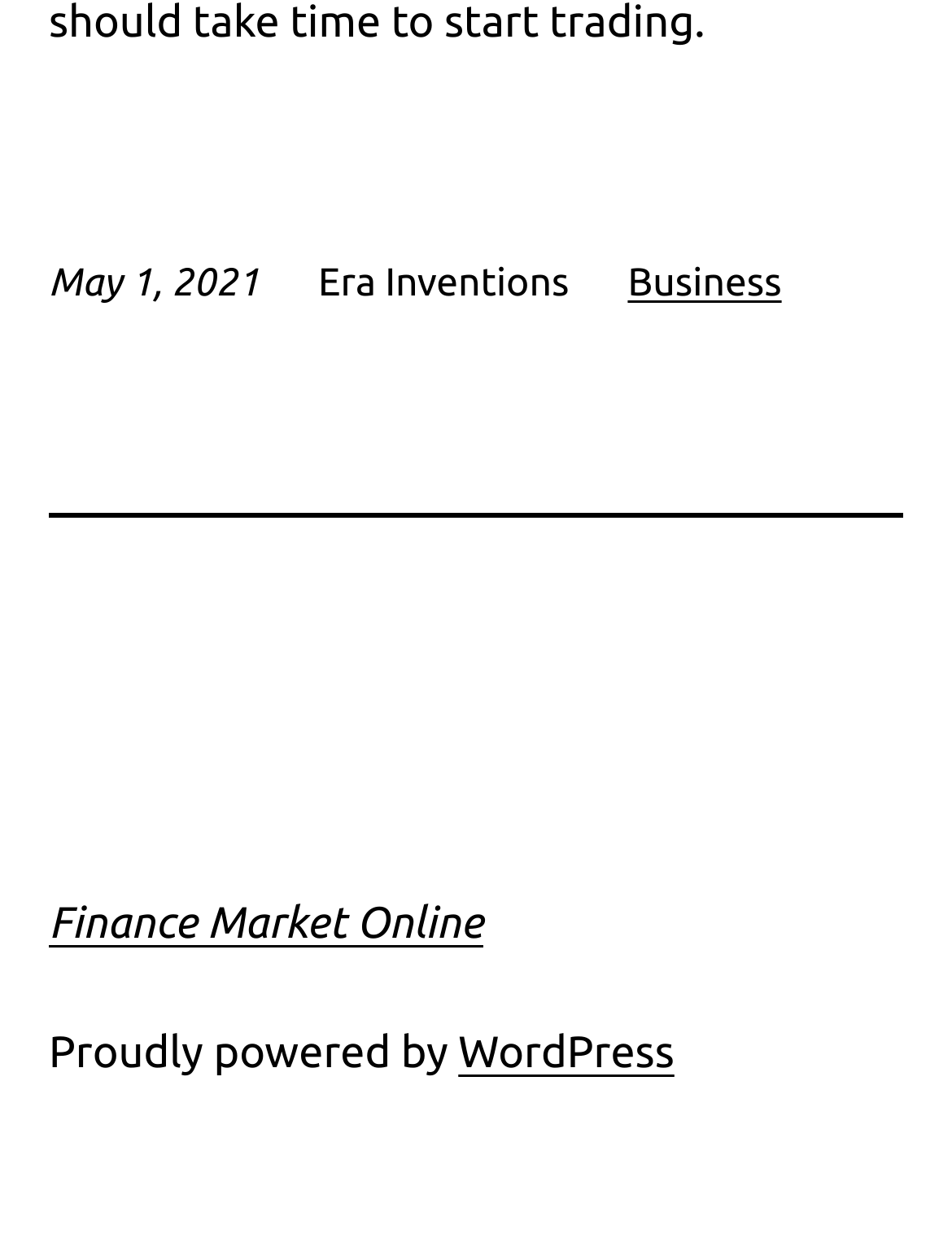What is the name of the platform powering the webpage?
Carefully analyze the image and provide a detailed answer to the question.

The webpage is proudly powered by WordPress, as mentioned at the bottom of the page. This information is present in a static text element followed by a link to WordPress.